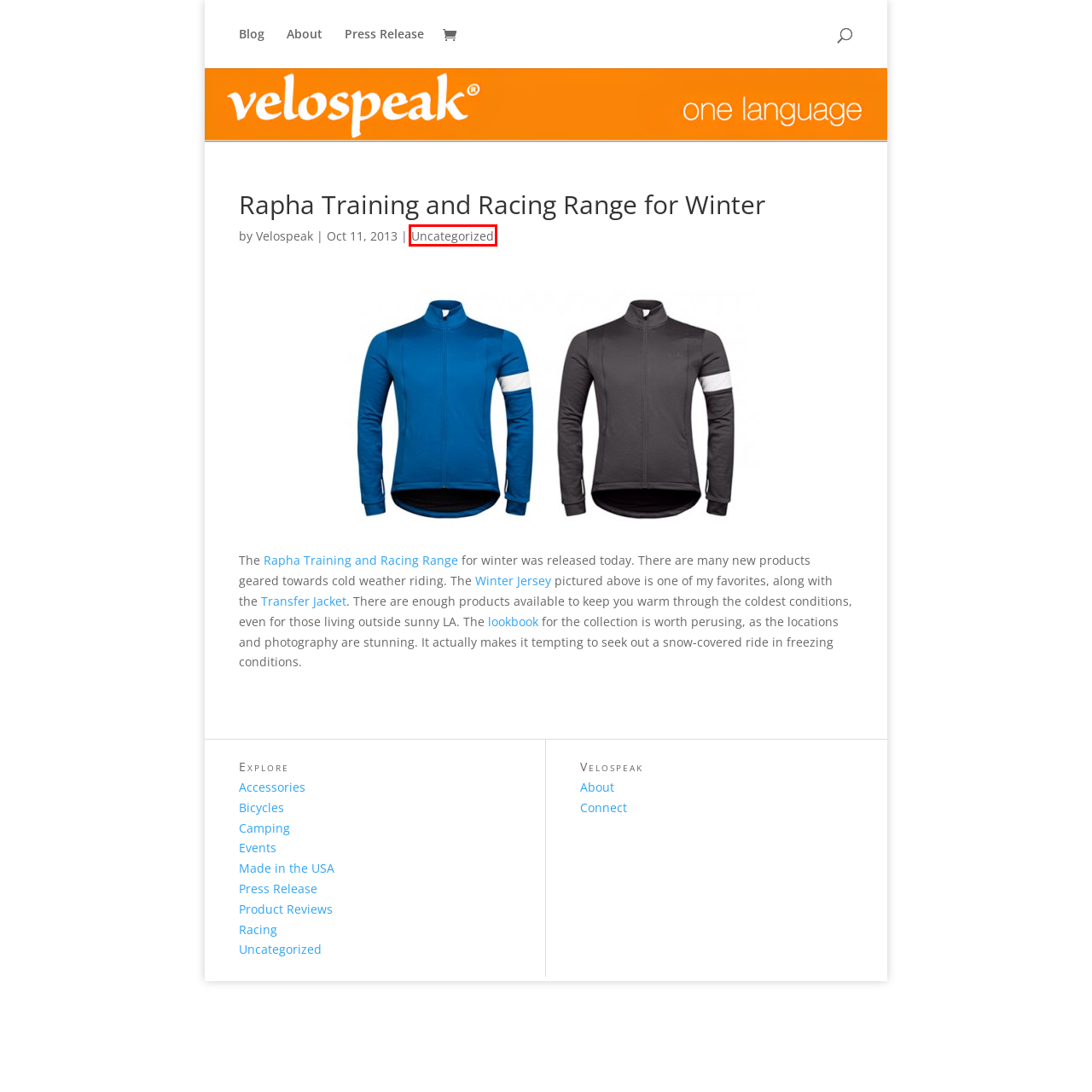You have a screenshot of a webpage with an element surrounded by a red bounding box. Choose the webpage description that best describes the new page after clicking the element inside the red bounding box. Here are the candidates:
A. Product Reviews Archives – velospeak
B. Bicycles Archives – velospeak
C. Velospeak, Author at velospeak
D. velospeak – one language
E. Press Release Archives – velospeak
F. Accessories Archives – velospeak
G. Classics | Rapha
H. Uncategorized Archives – velospeak

H